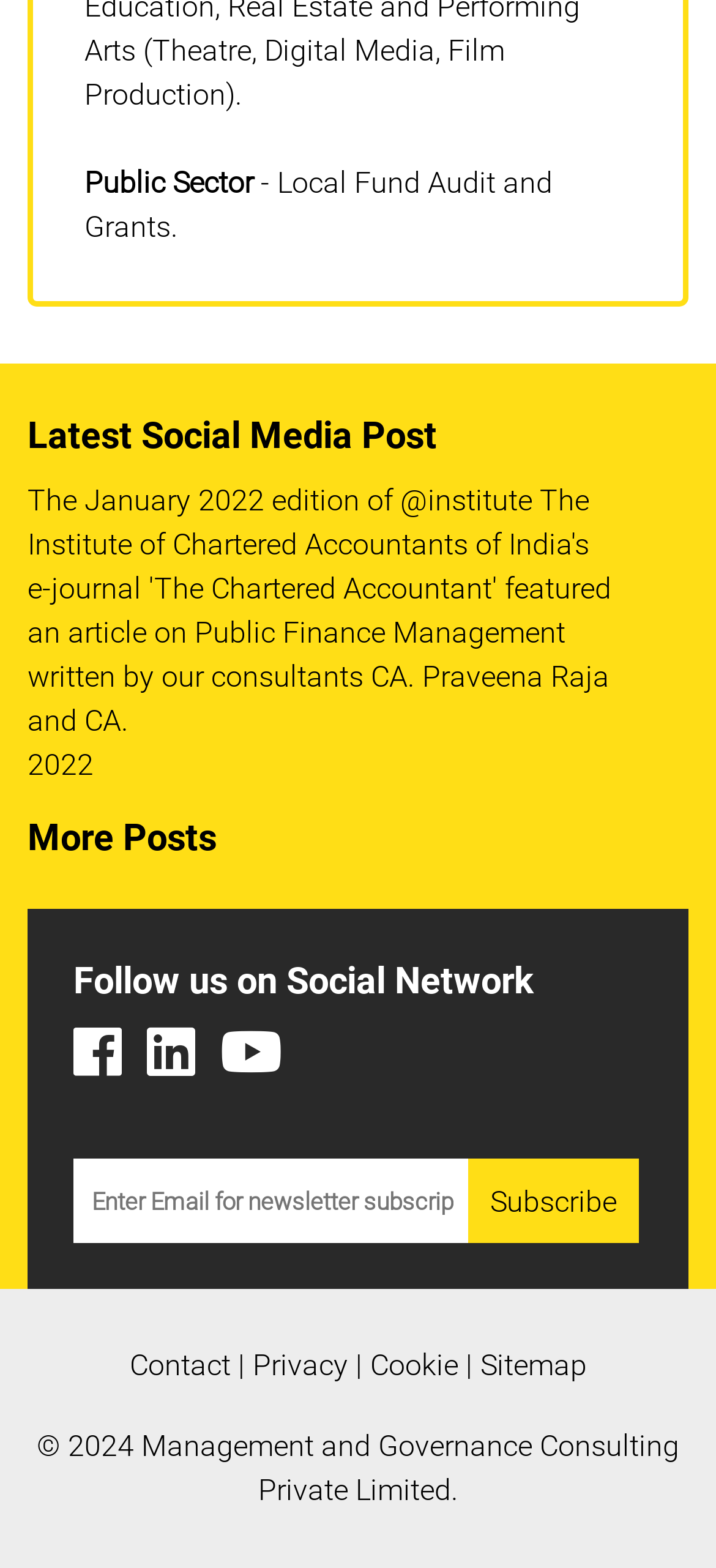Find the bounding box coordinates for the area you need to click to carry out the instruction: "Click on About". The coordinates should be four float numbers between 0 and 1, indicated as [left, top, right, bottom].

None